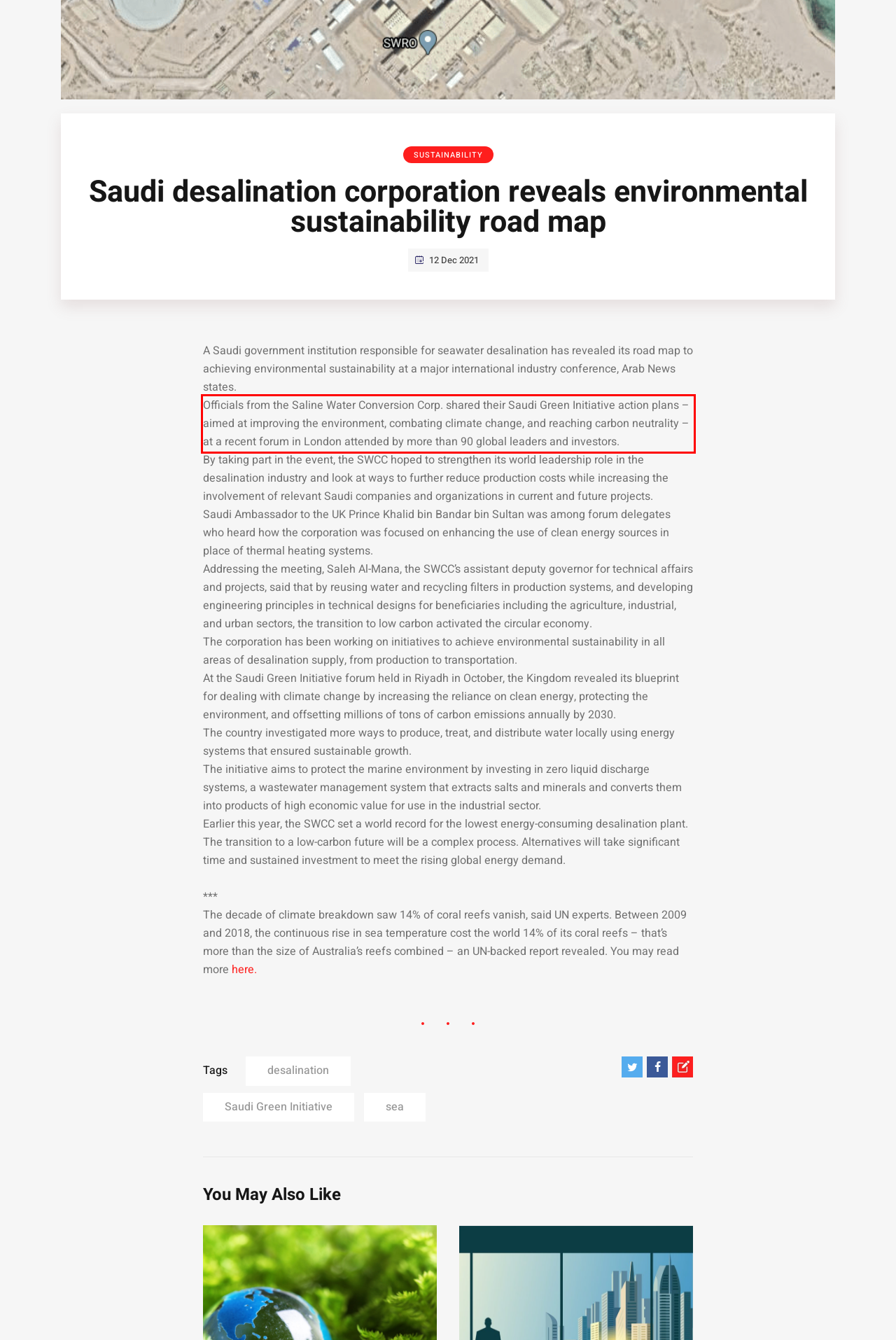Analyze the red bounding box in the provided webpage screenshot and generate the text content contained within.

Officials from the Saline Water Conversion Corp. shared their Saudi Green Initiative action plans – aimed at improving the environment, combating climate change, and reaching carbon neutrality – at a recent forum in London attended by more than 90 global leaders and investors.